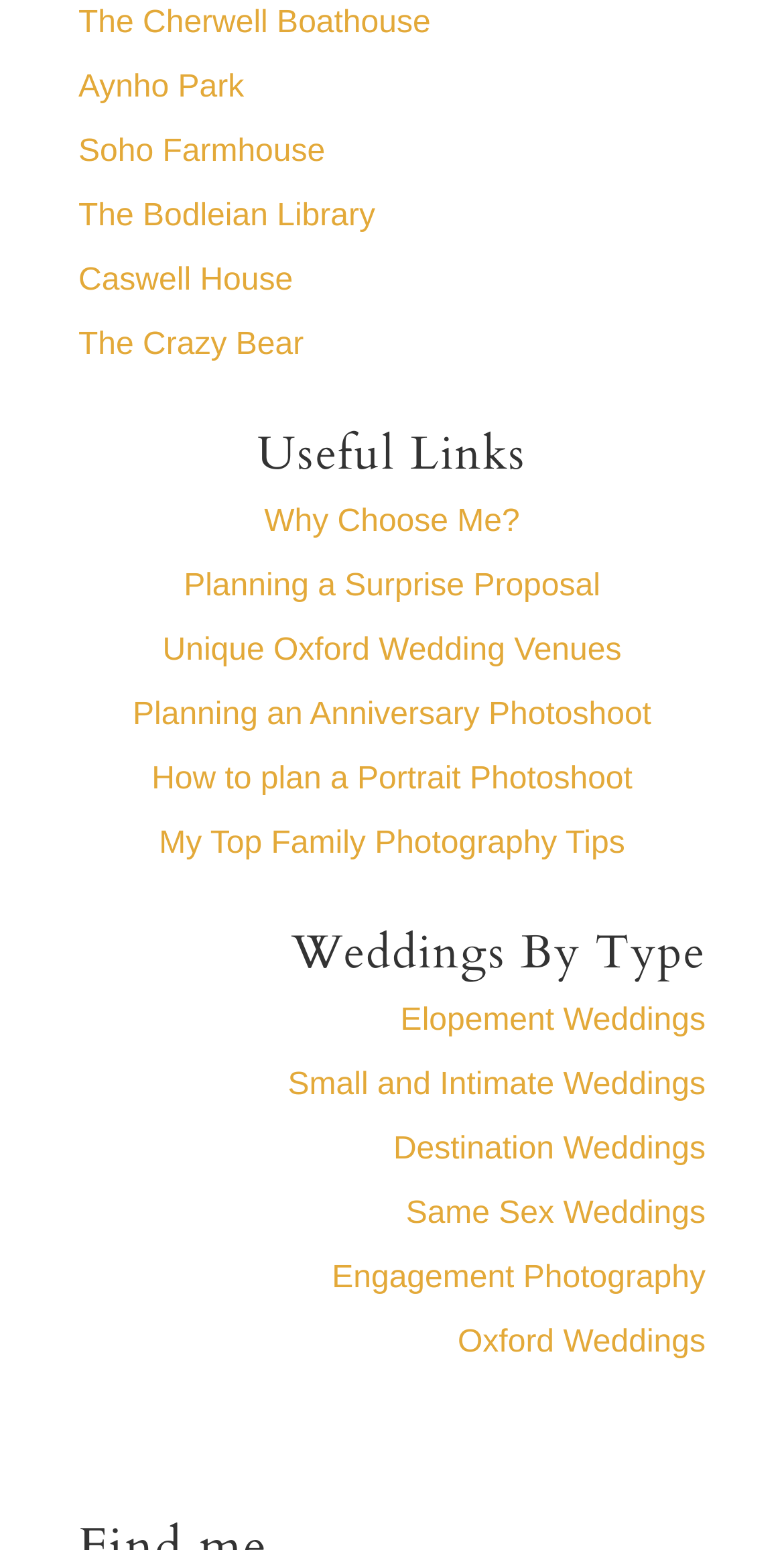Determine the bounding box coordinates of the clickable element to complete this instruction: "visit The Cherwell Boathouse". Provide the coordinates in the format of four float numbers between 0 and 1, [left, top, right, bottom].

[0.1, 0.021, 0.549, 0.043]